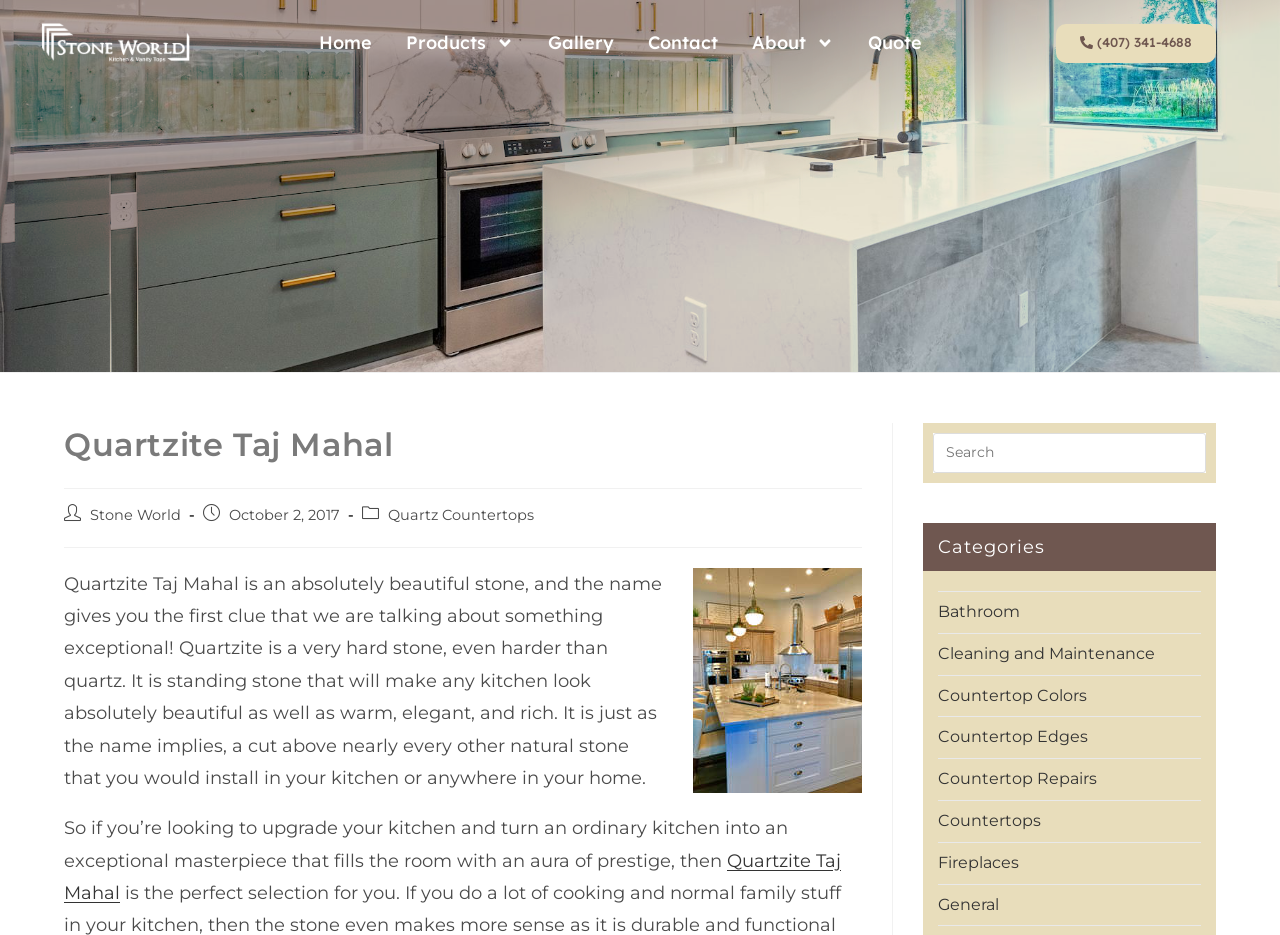Extract the main title from the webpage.

Quartzite Taj Mahal